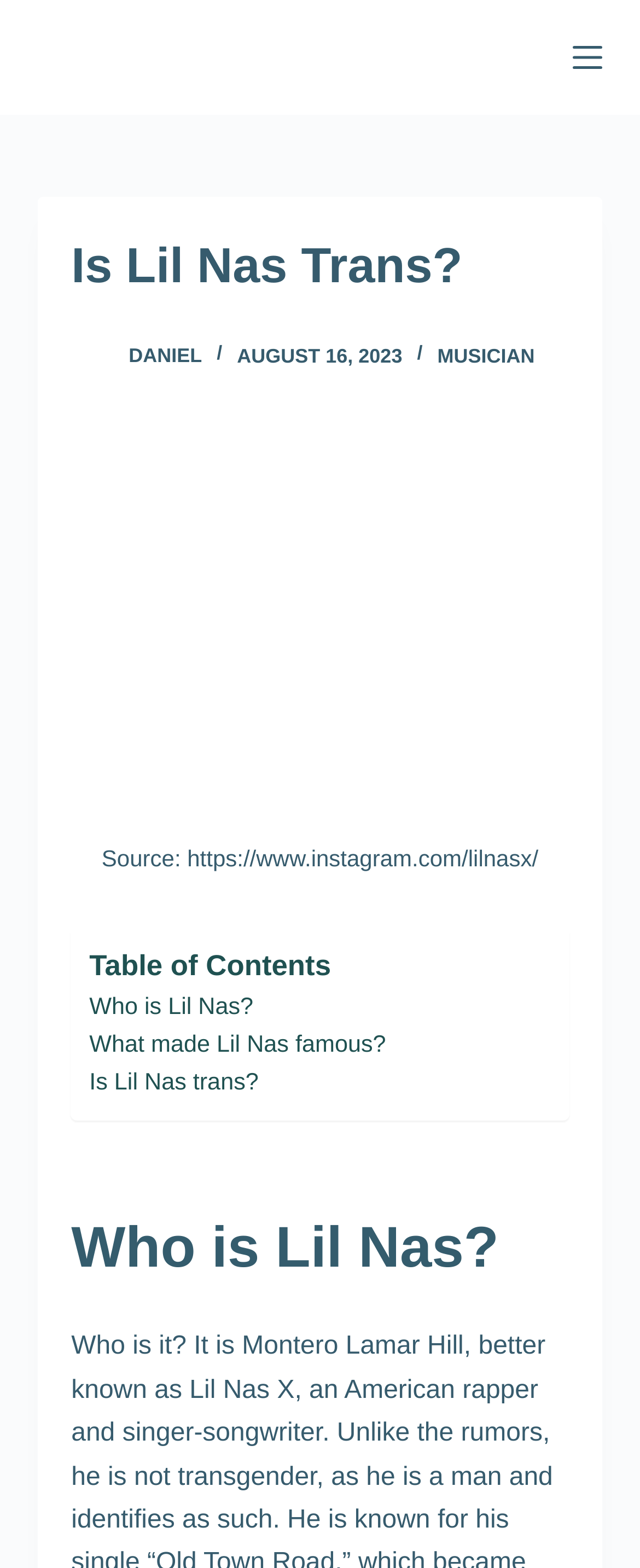Provide a single word or phrase answer to the question: 
What is the name of the website?

AreTheyTrans.com